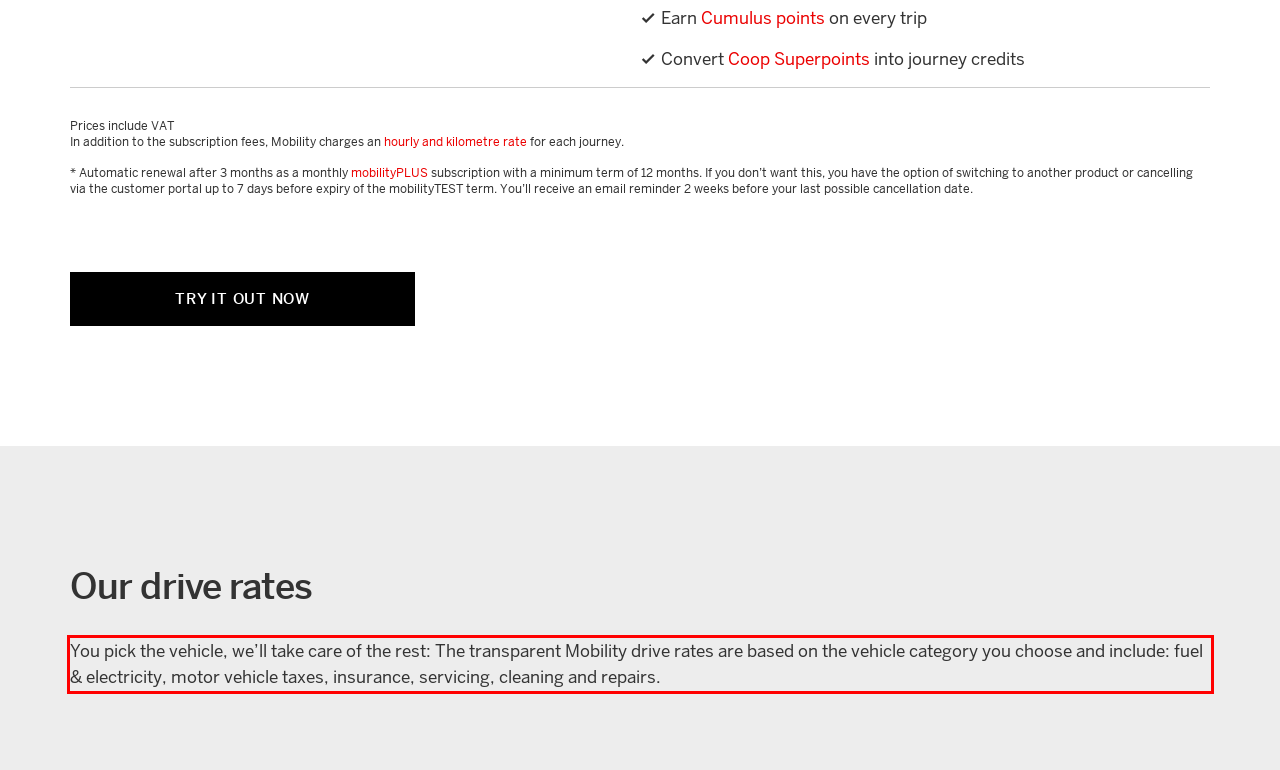Please identify and extract the text from the UI element that is surrounded by a red bounding box in the provided webpage screenshot.

You pick the vehicle, we’ll take care of the rest: The transparent Mobility drive rates are based on the vehicle category you choose and include: fuel & electricity, motor vehicle taxes, insurance, servicing, cleaning and repairs.